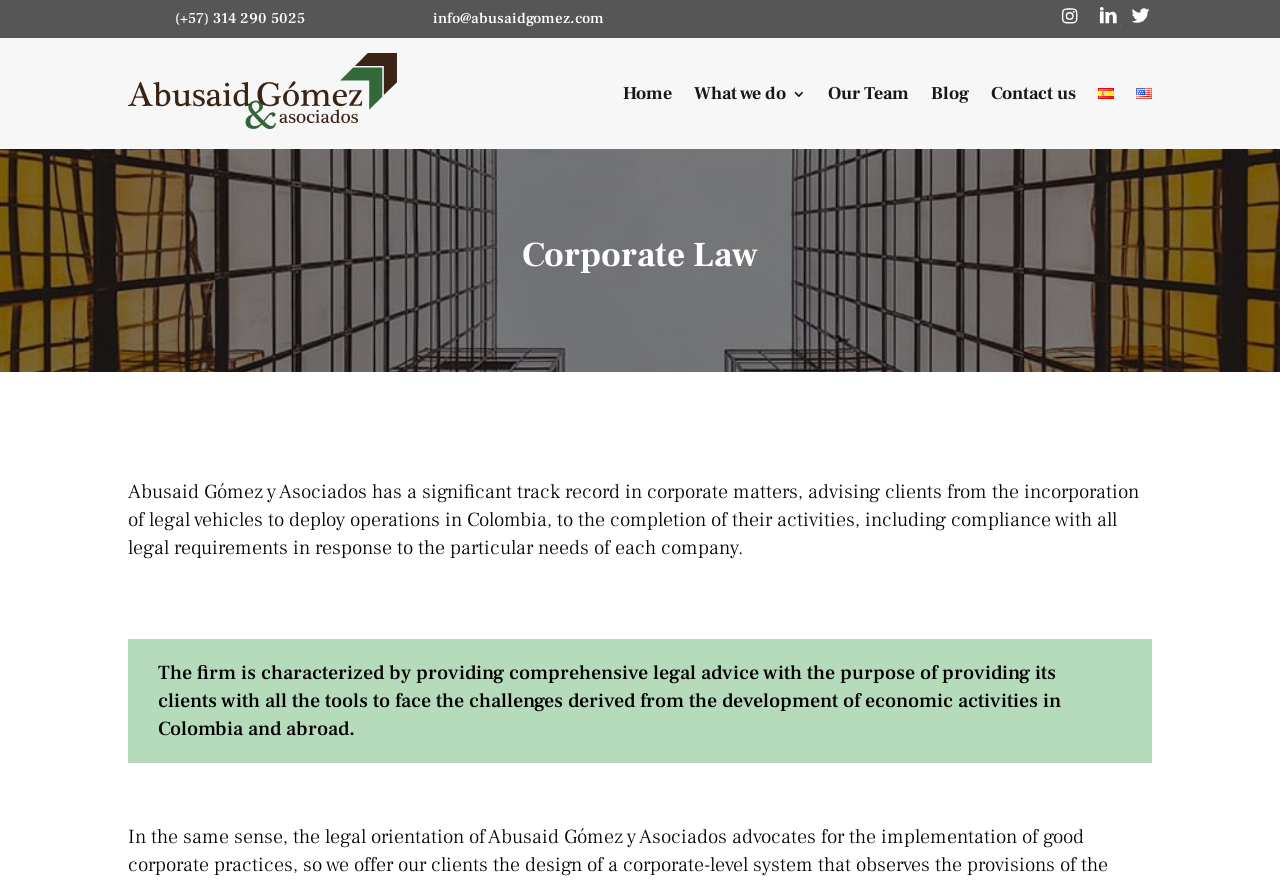Please identify the bounding box coordinates of where to click in order to follow the instruction: "Send an email to info@abusaidgomez.com".

[0.338, 0.012, 0.5, 0.041]